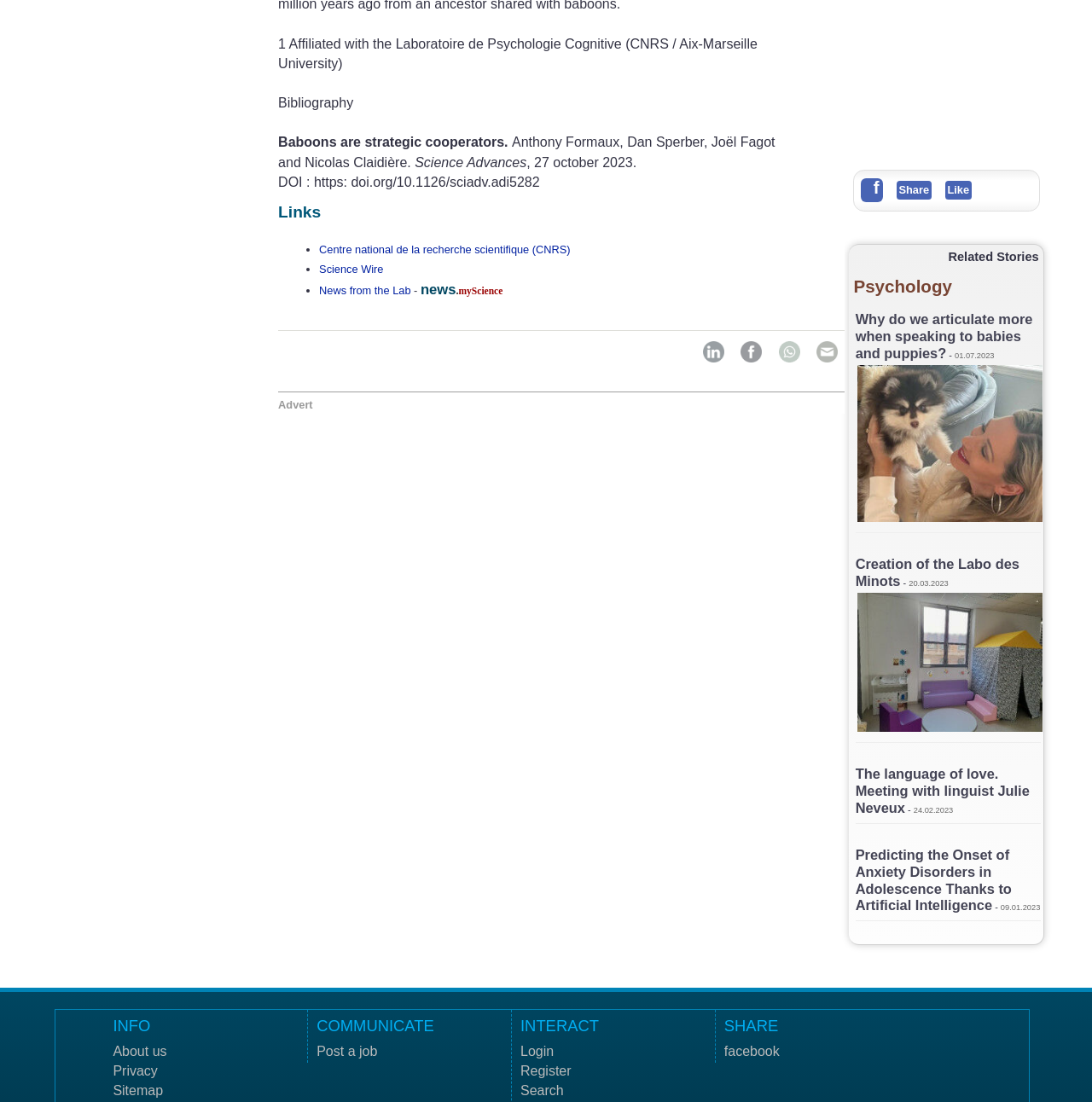What is the DOI of the research paper?
Answer the question with a single word or phrase, referring to the image.

https://doi.org/10.1126/sciadv.adi5282